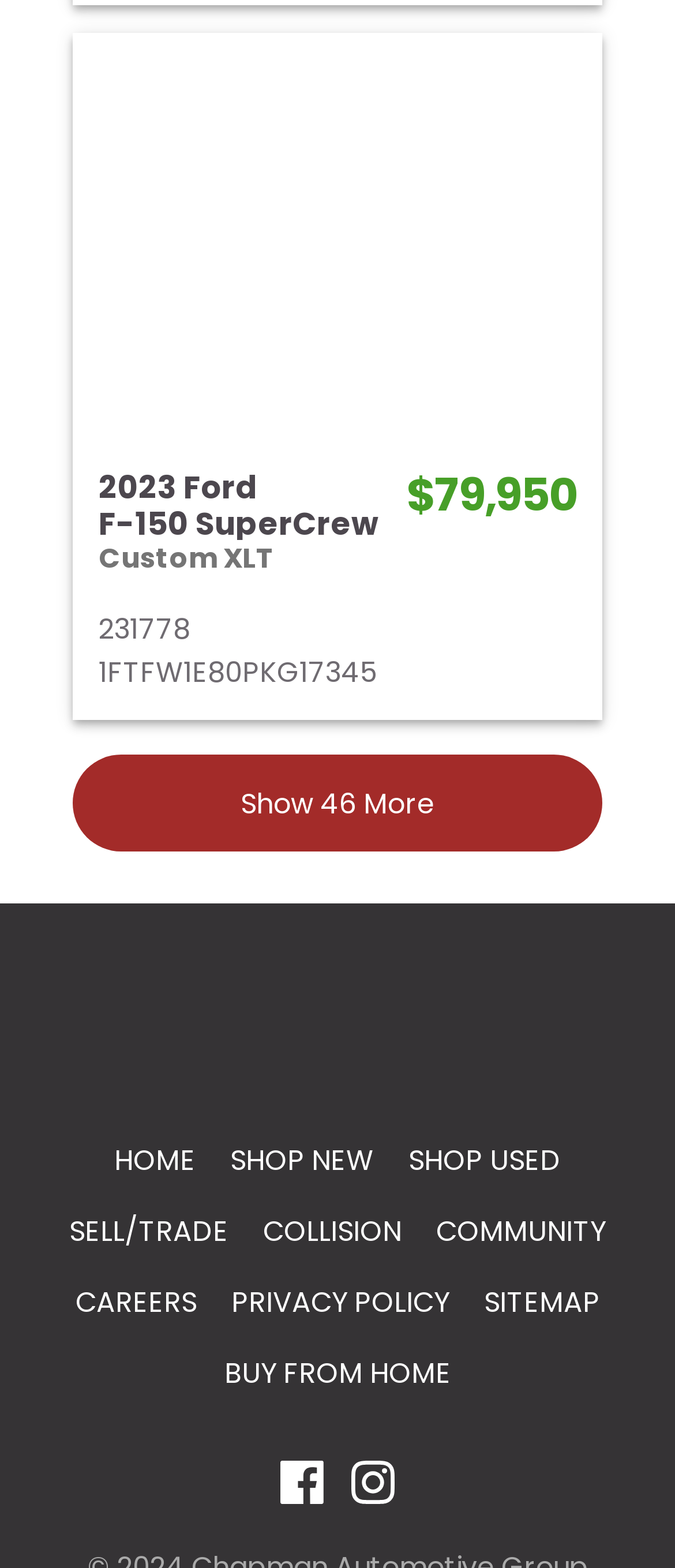Give a one-word or short phrase answer to this question: 
How many links are there in the top navigation bar?

9